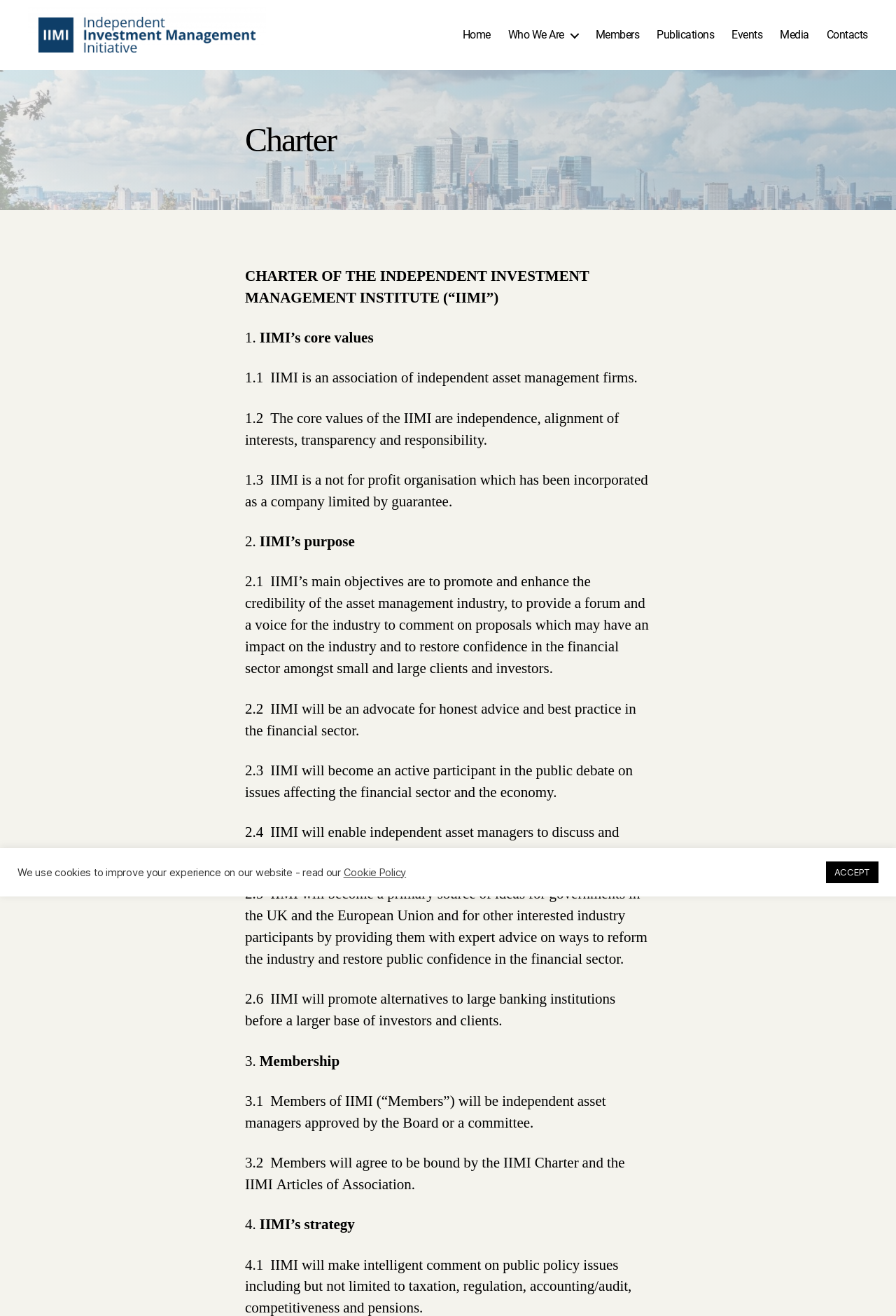Find the bounding box coordinates for the area you need to click to carry out the instruction: "Click the Who We Are link". The coordinates should be four float numbers between 0 and 1, indicated as [left, top, right, bottom].

[0.567, 0.021, 0.645, 0.032]